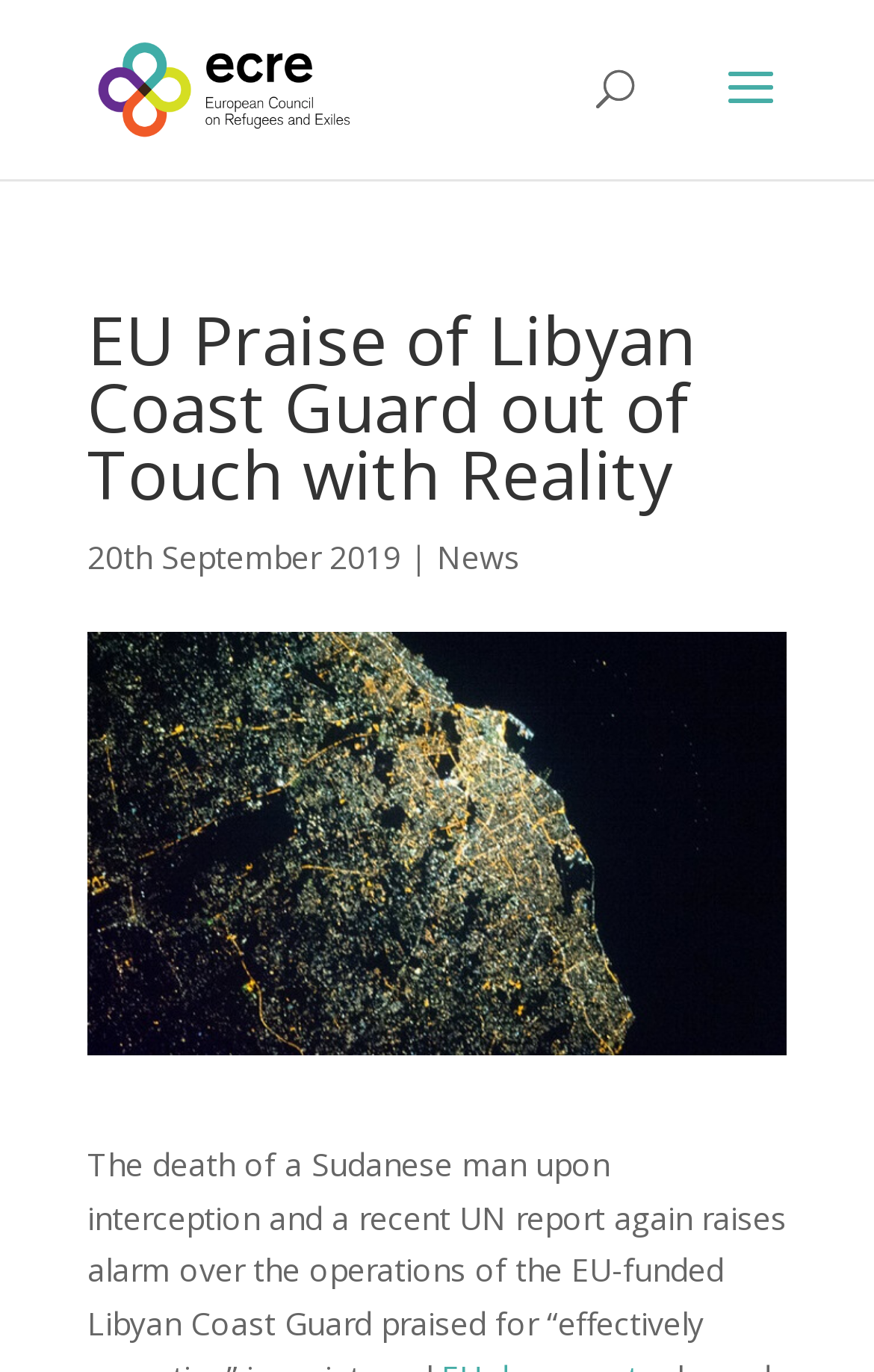Please analyze the image and provide a thorough answer to the question:
What type of organization is ECRE?

I inferred that ECRE is a council by looking at the image and link with the text 'European Council on Refugees and Exiles (ECRE)' which suggests that it is a council related to refugees and exiles.